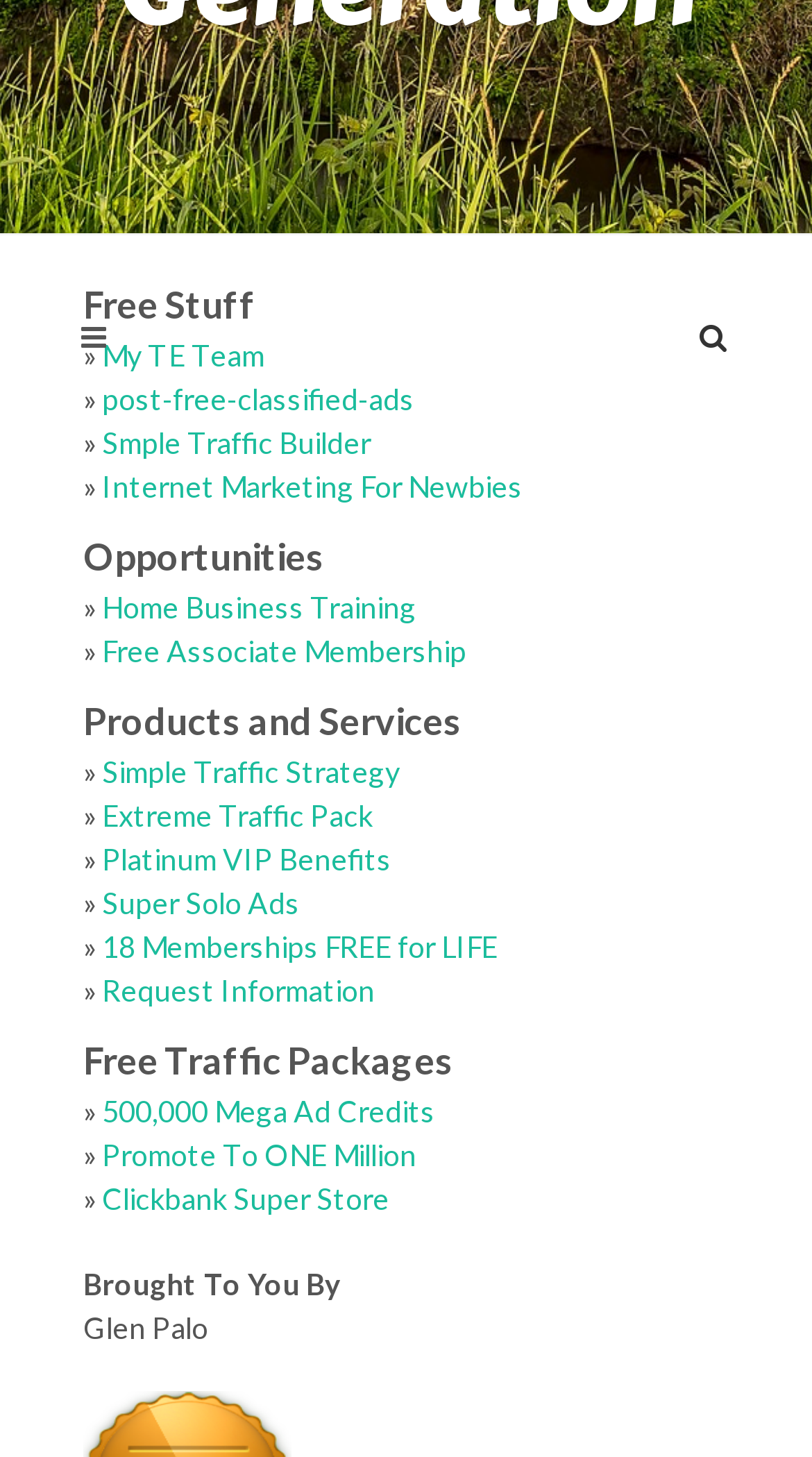Identify the bounding box coordinates of the HTML element based on this description: "Promote To ONE Million".

[0.126, 0.78, 0.513, 0.805]